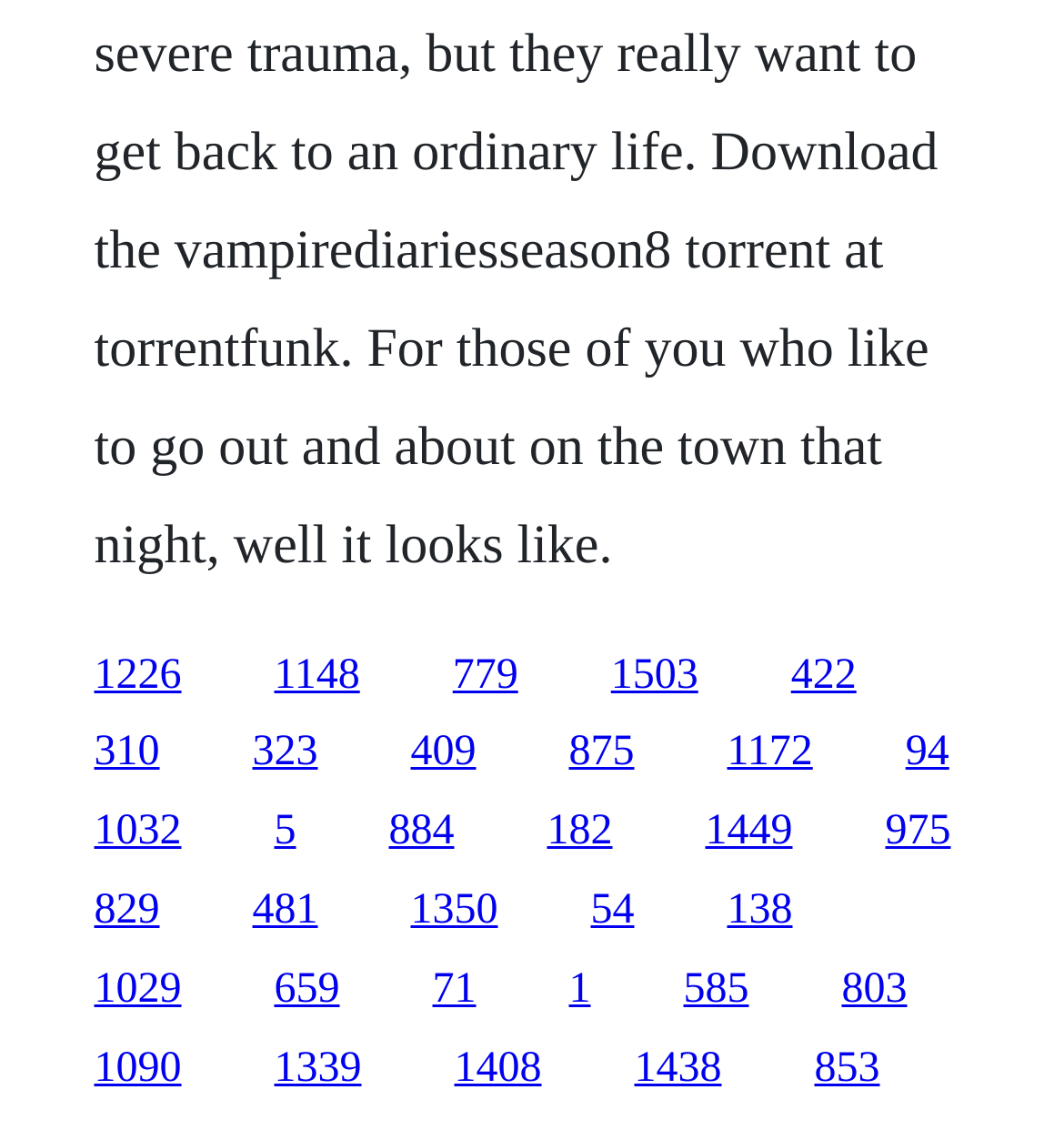Is there a link below the middle of the webpage?
Give a one-word or short phrase answer based on the image.

Yes